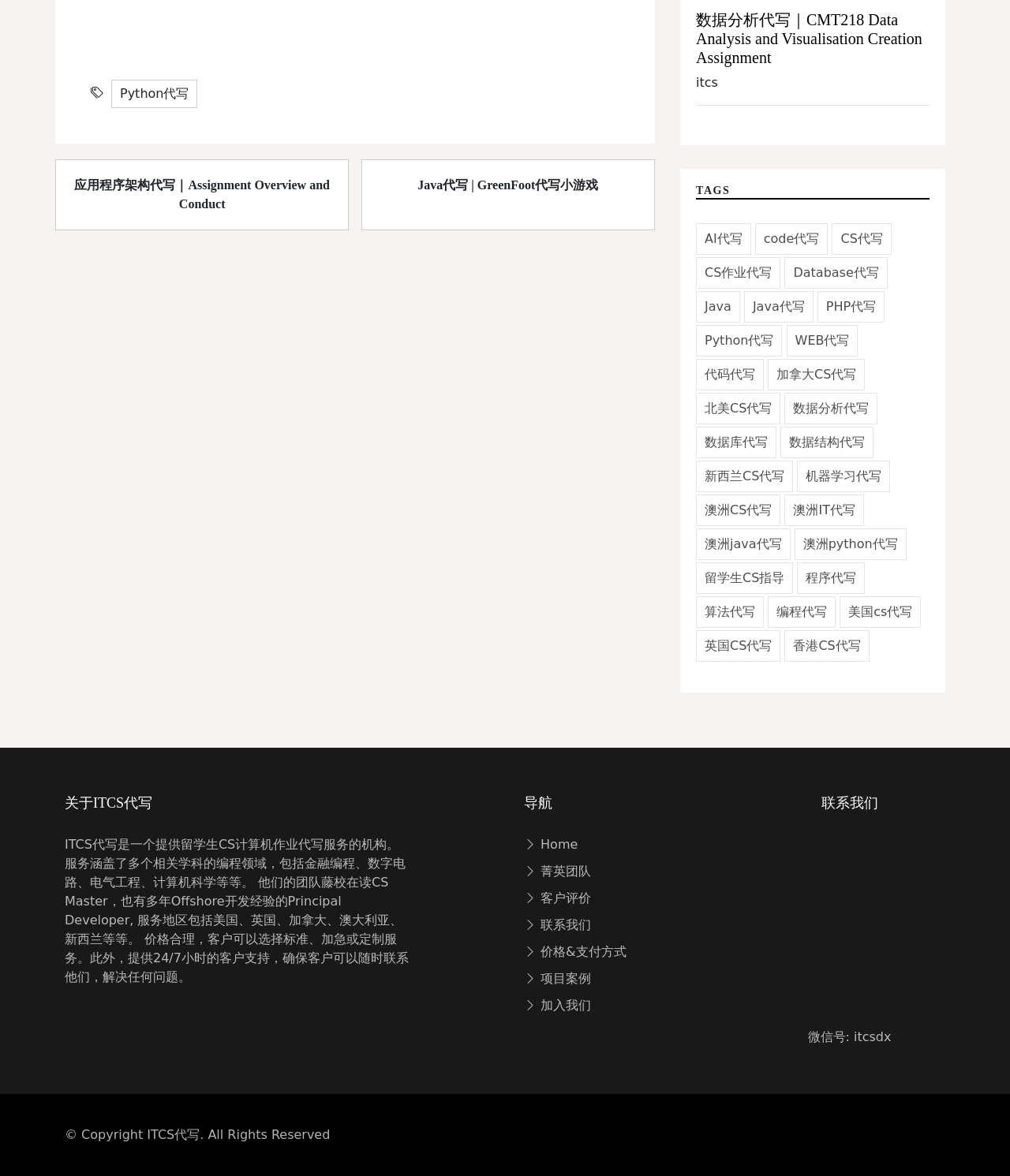Determine the bounding box coordinates for the element that should be clicked to follow this instruction: "Read about 数据分析代写｜CMT218 Data Analysis and Visualisation Creation Assignment". The coordinates should be given as four float numbers between 0 and 1, in the format [left, top, right, bottom].

[0.689, 0.009, 0.92, 0.057]